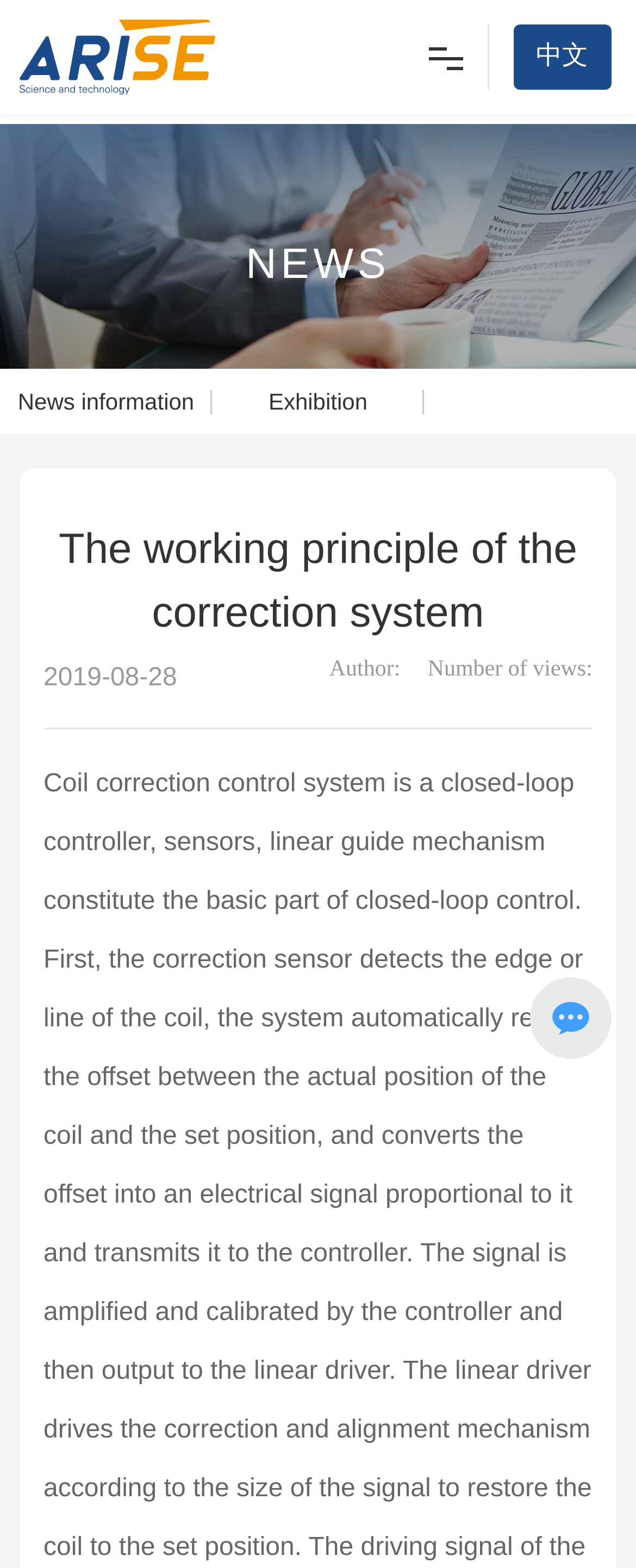Kindly respond to the following question with a single word or a brief phrase: 
How many main navigation links are there?

7